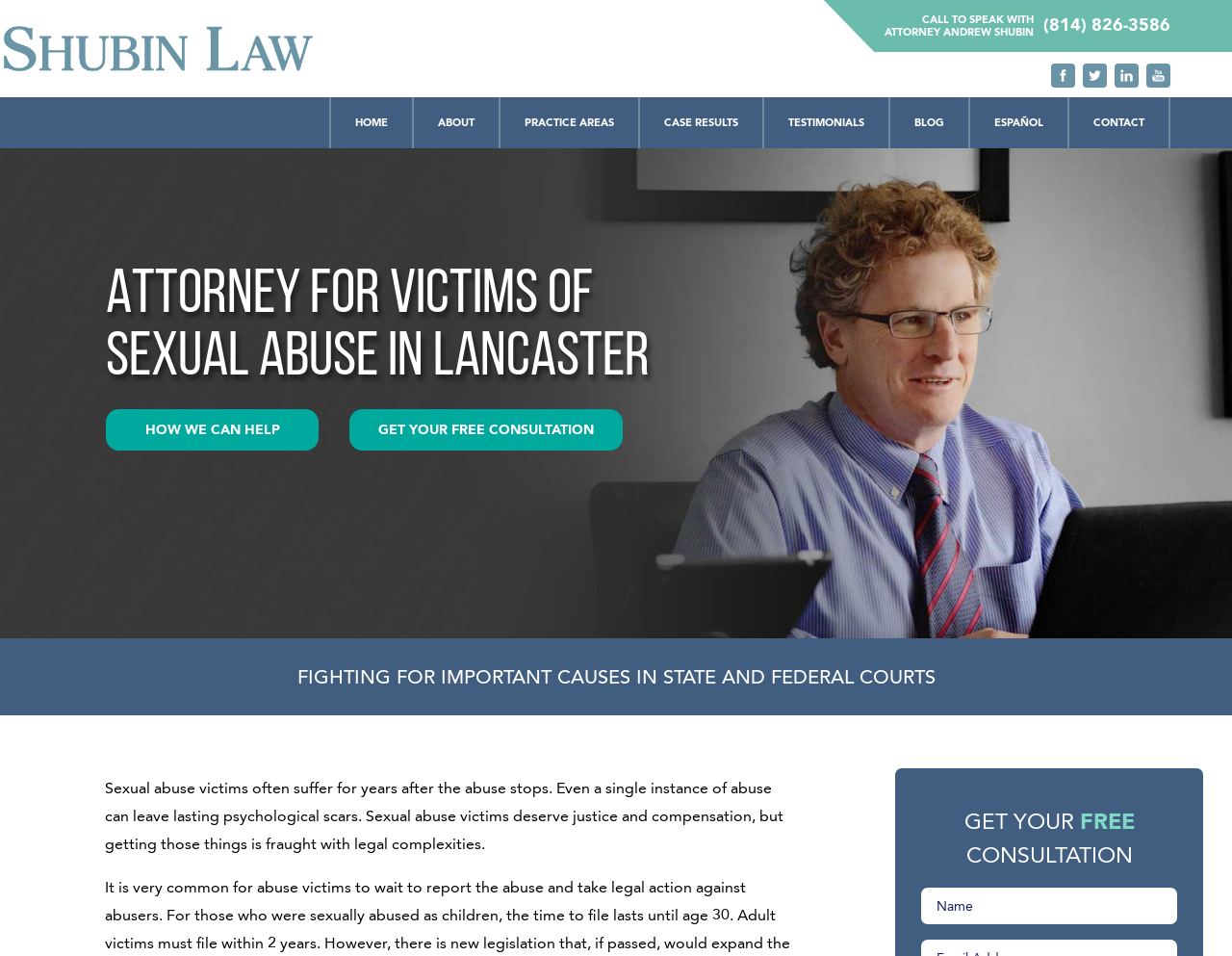Determine the bounding box coordinates of the section I need to click to execute the following instruction: "Call the phone number". Provide the coordinates as four float numbers between 0 and 1, i.e., [left, top, right, bottom].

[0.847, 0.01, 0.95, 0.04]